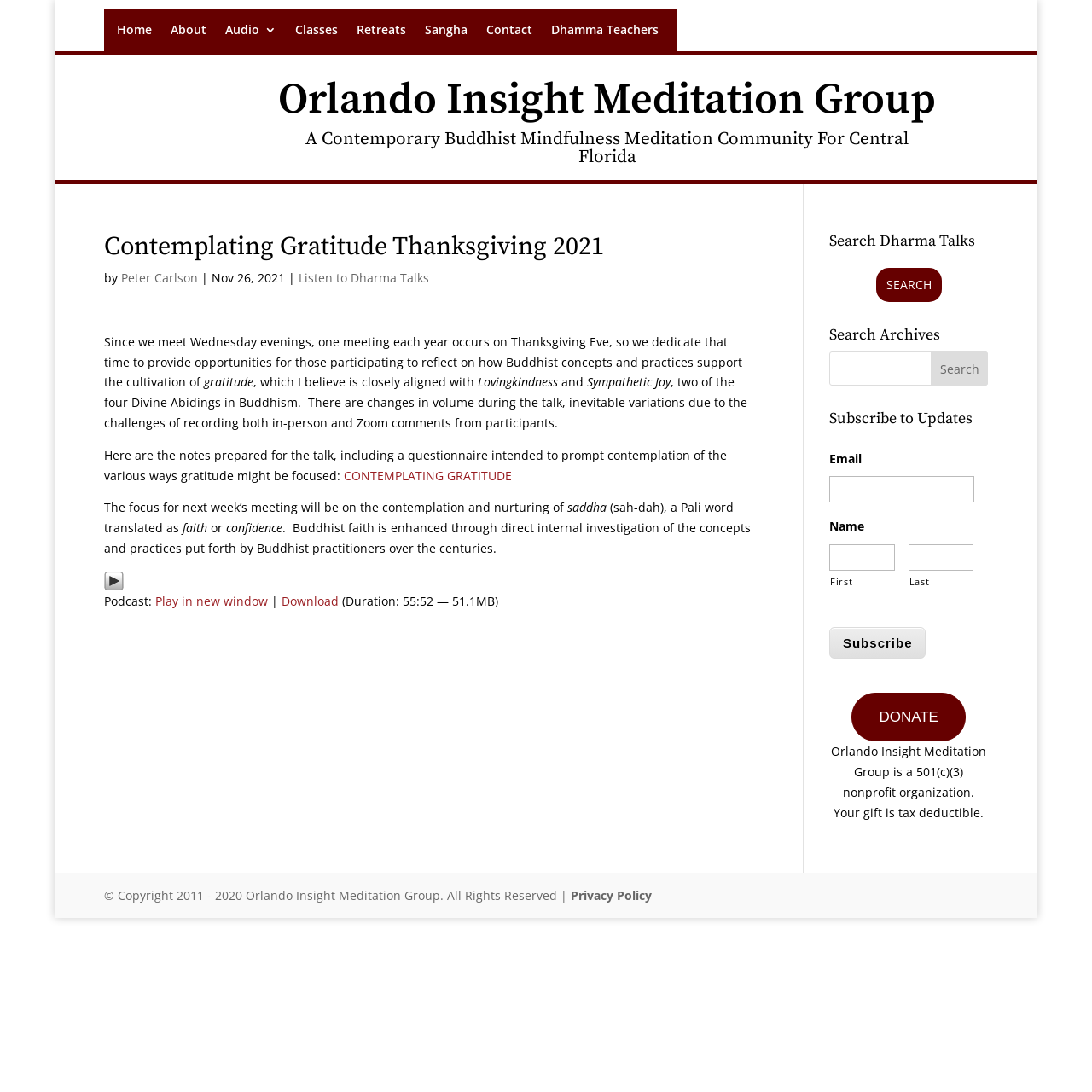What is the duration of the Dharma talk?
Based on the image, respond with a single word or phrase.

55:52